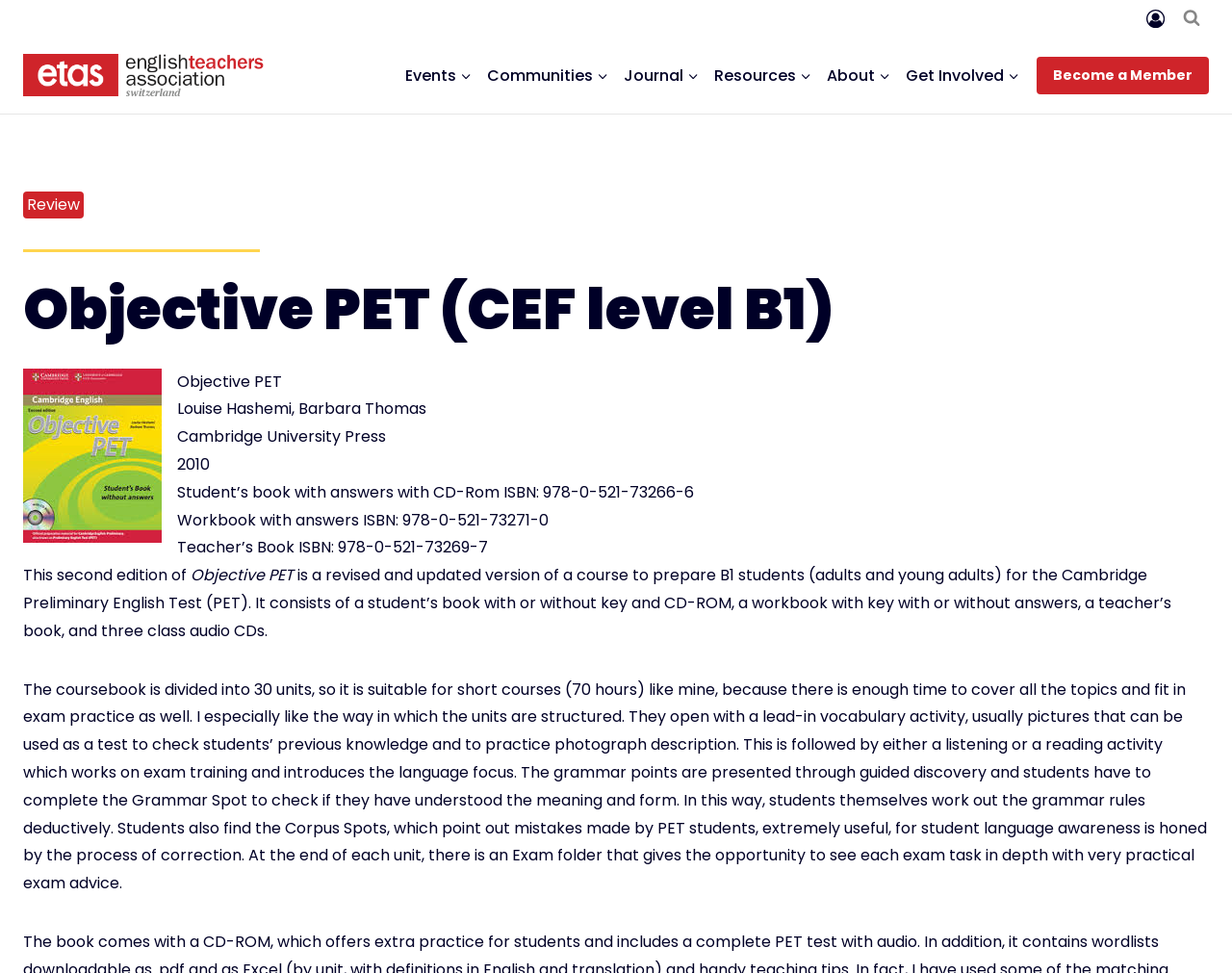Please provide a comprehensive response to the question based on the details in the image: What is the publisher of the book?

The publisher's name can be found in the text 'Cambridge University Press' which is located below the authors' names.